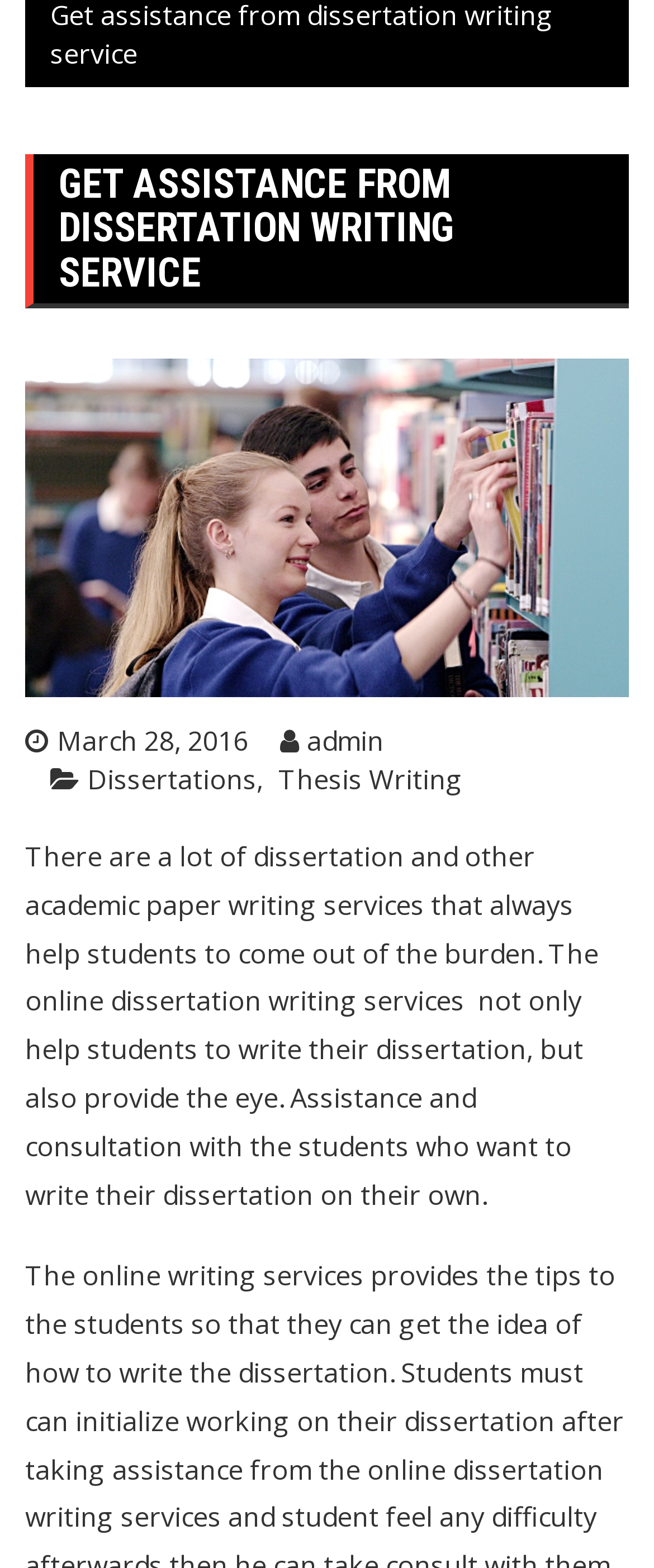Please determine the bounding box coordinates, formatted as (top-left x, top-left y, bottom-right x, bottom-right y), with all values as floating point numbers between 0 and 1. Identify the bounding box of the region described as: Thesis Writing

[0.426, 0.485, 0.708, 0.51]